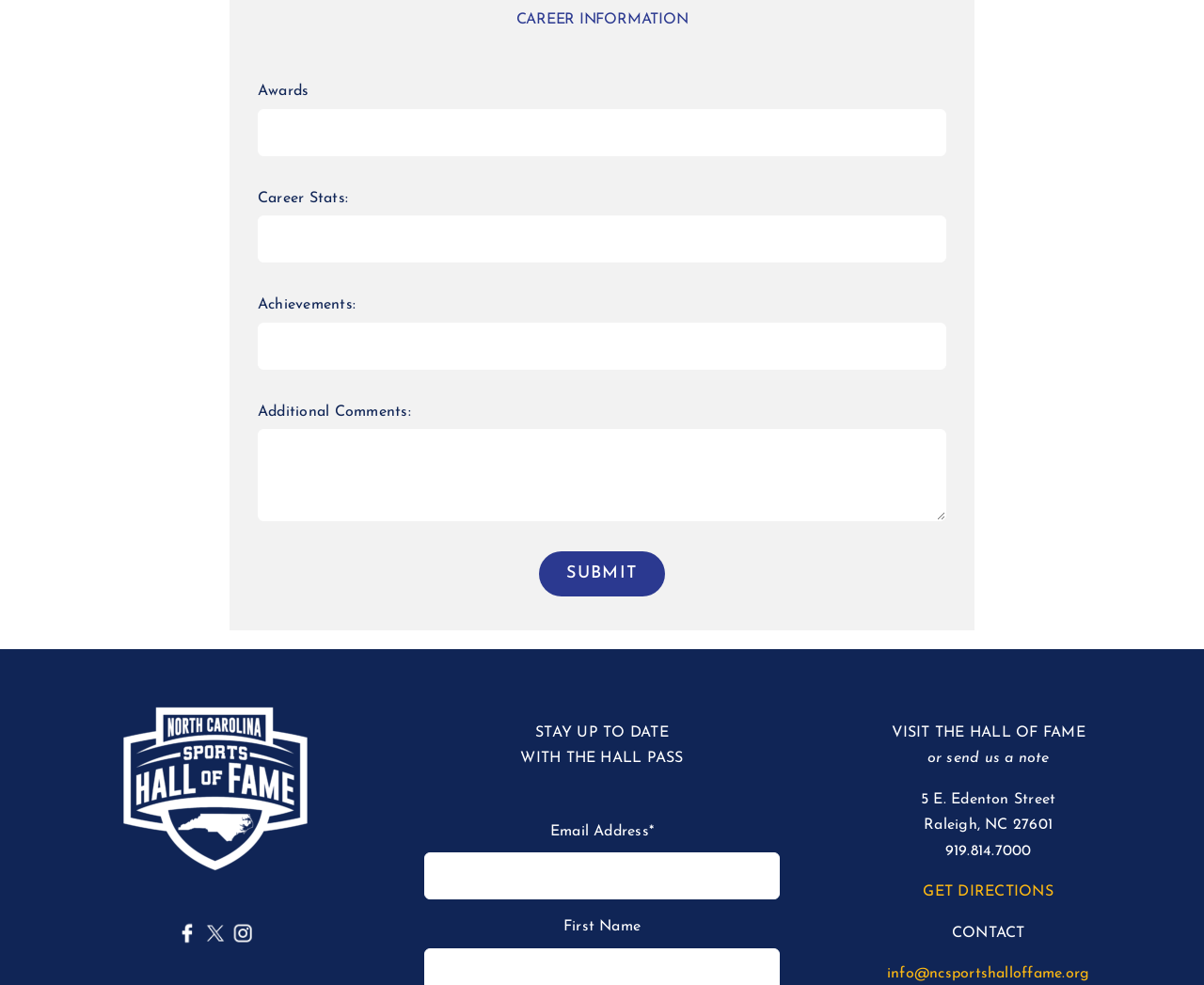What is the required field in the 'Email Address' section?
Give a single word or phrase answer based on the content of the image.

None